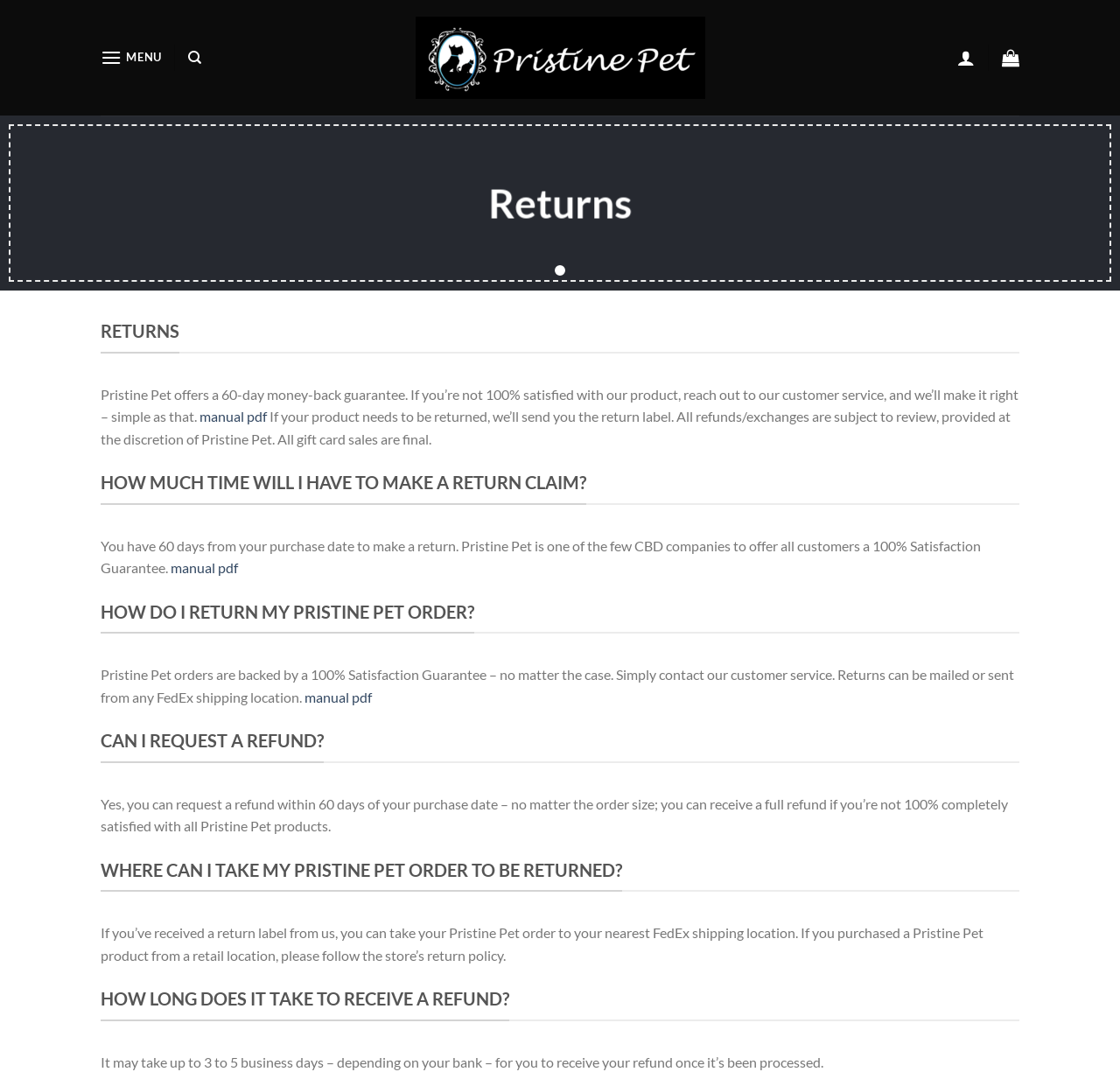Answer this question in one word or a short phrase: What is the guarantee period offered by Pristine Pet?

60 days